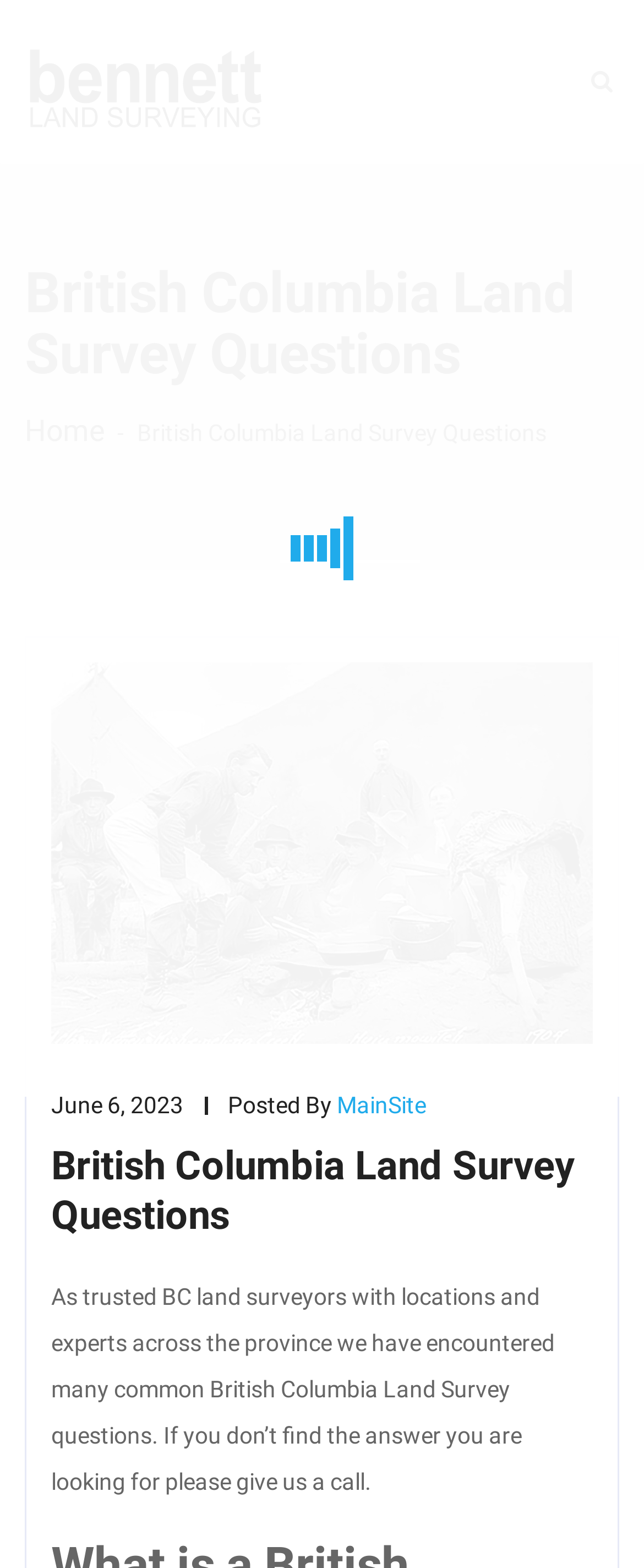Given the description "alt="Bennett Land Surveying"", provide the bounding box coordinates of the corresponding UI element.

[0.038, 0.0, 0.415, 0.104]